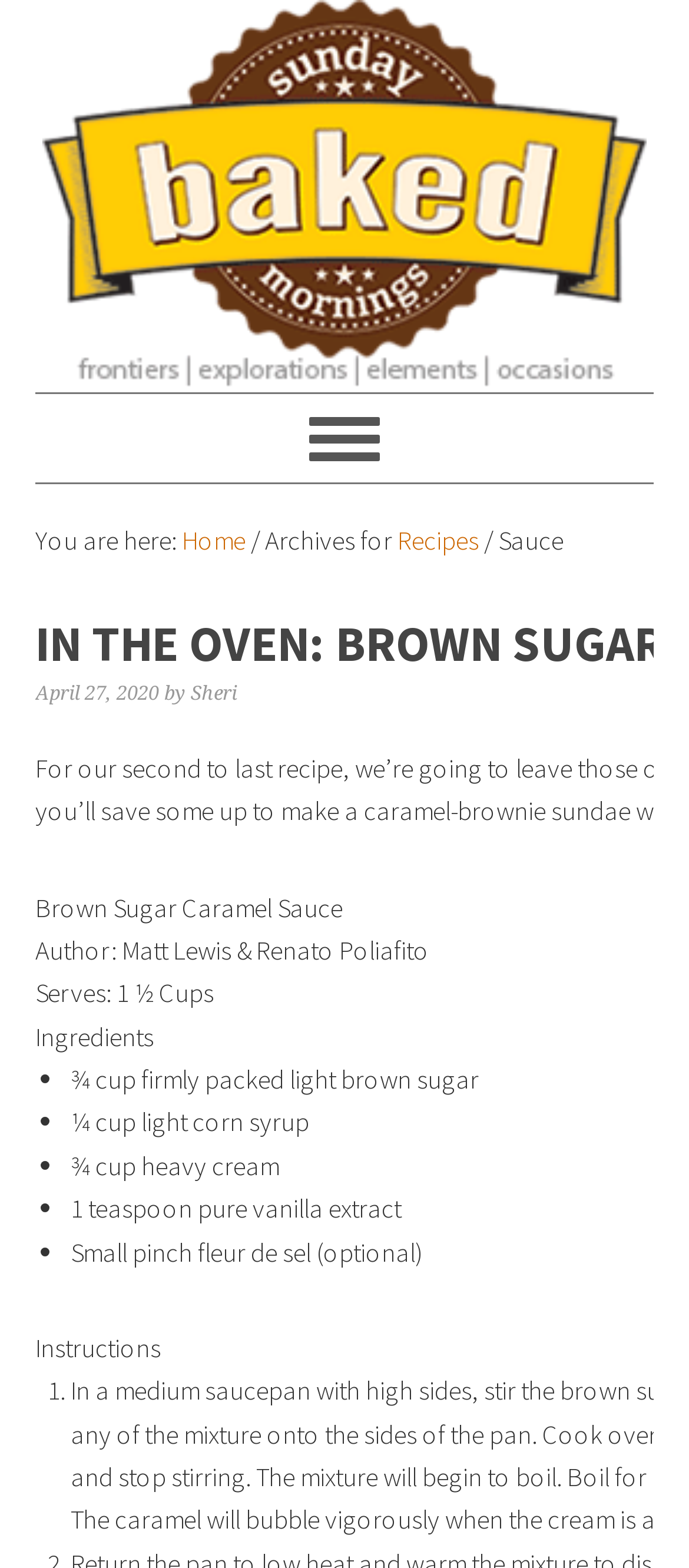Find the bounding box of the web element that fits this description: "Baked Sunday Mornings".

[0.051, 0.023, 0.949, 0.207]